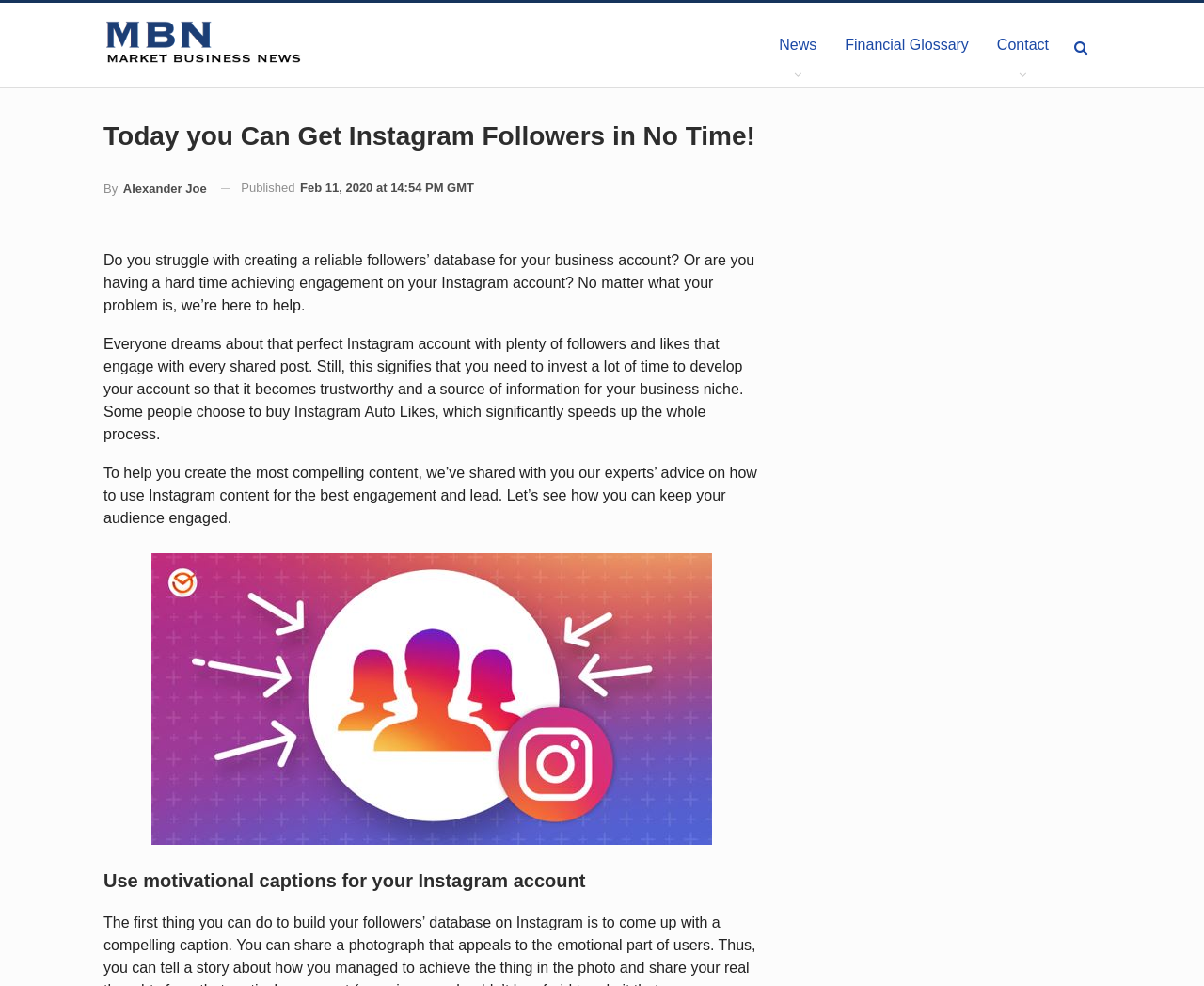Give the bounding box coordinates for the element described by: "By Alexander Joe".

[0.086, 0.172, 0.172, 0.21]